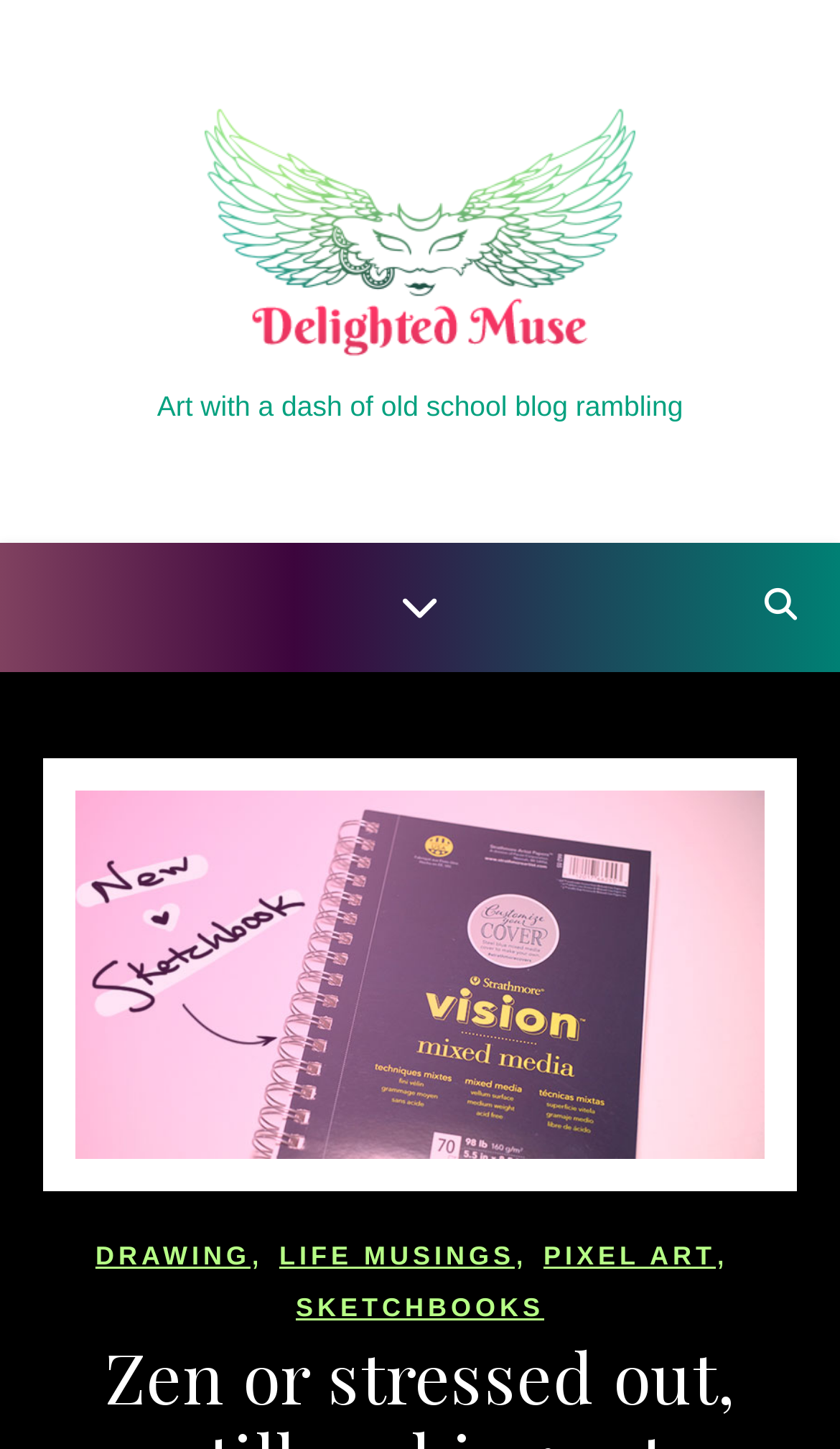Respond to the question below with a single word or phrase: How many links are present in the top section of the webpage?

1